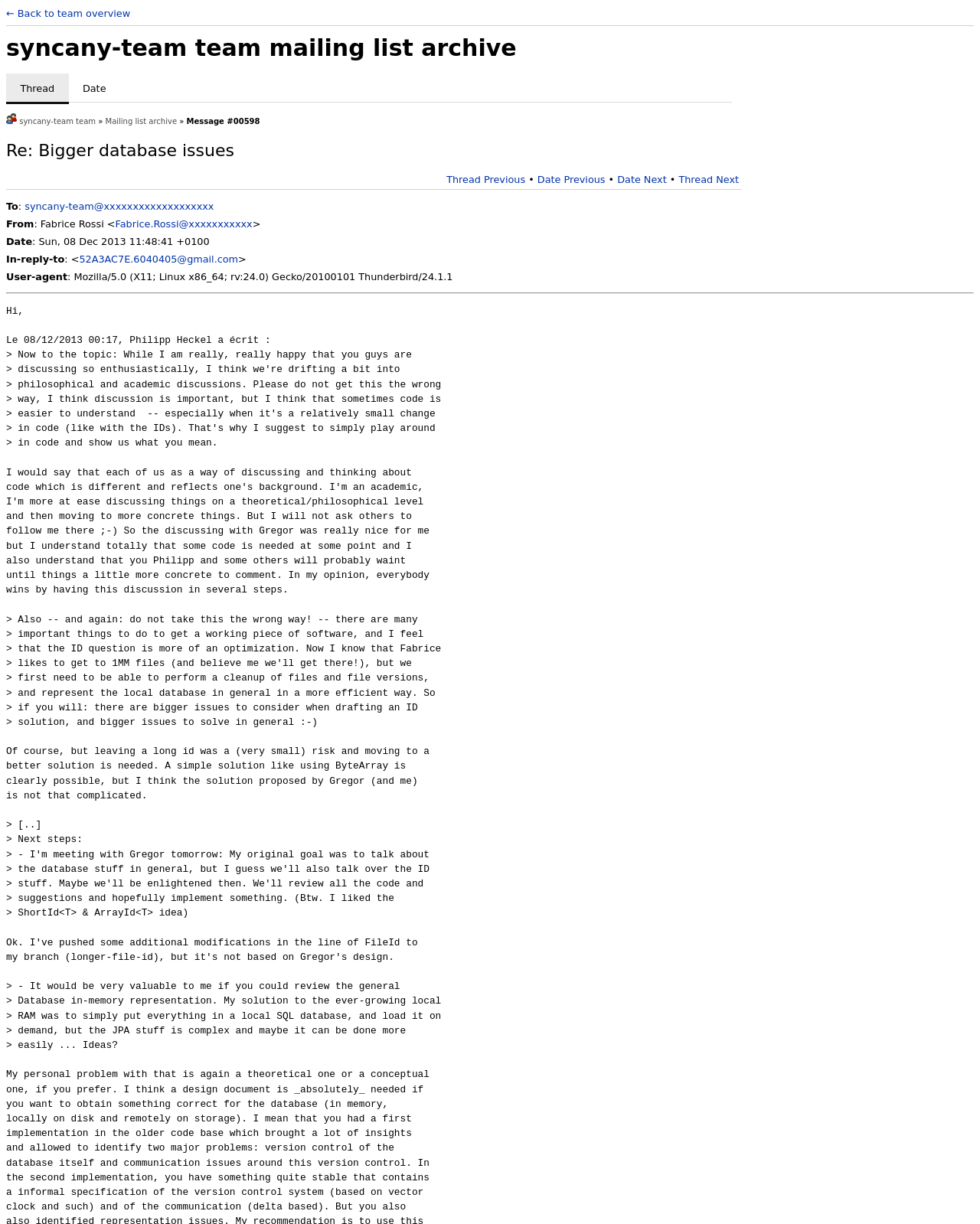Determine the bounding box coordinates for the element that should be clicked to follow this instruction: "Check the next thread". The coordinates should be given as four float numbers between 0 and 1, in the format [left, top, right, bottom].

[0.692, 0.142, 0.754, 0.151]